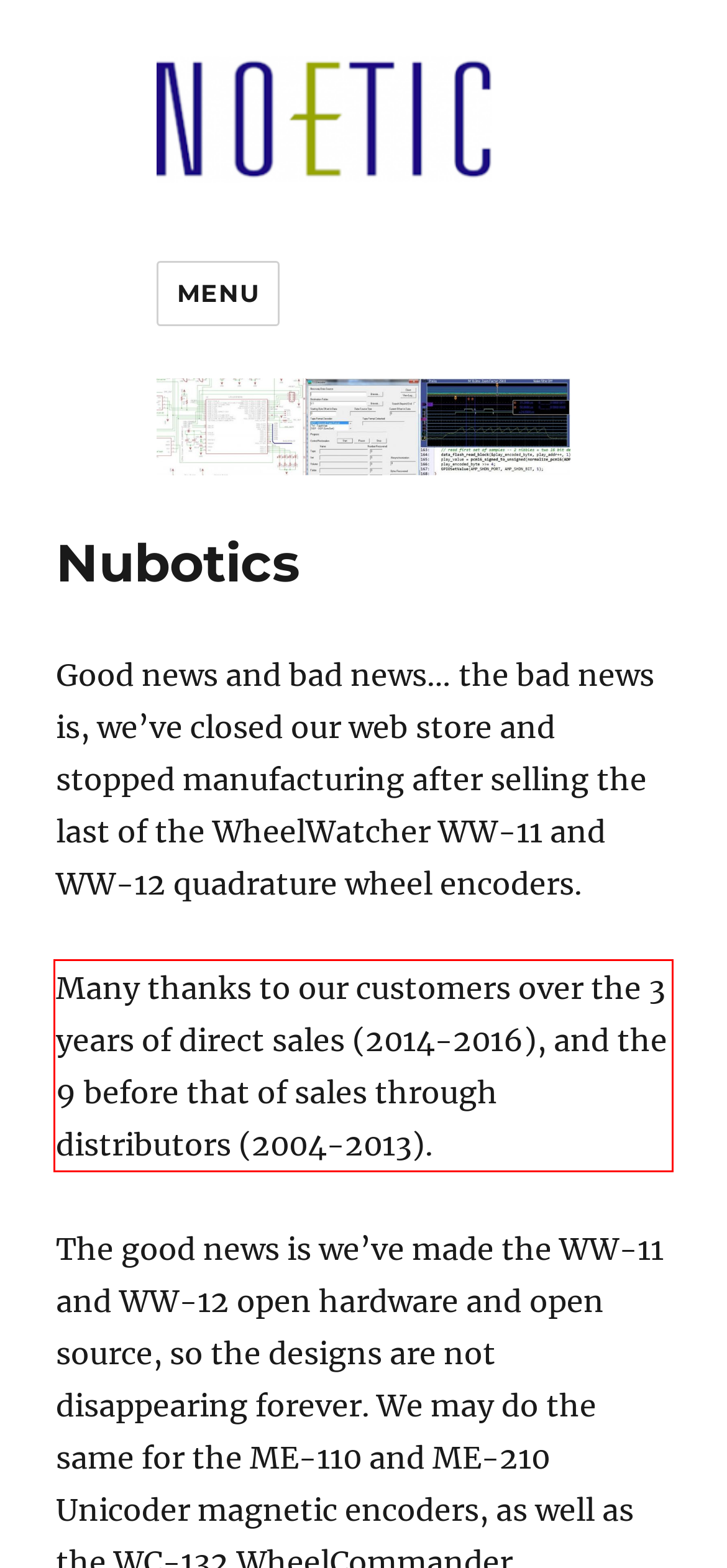There is a screenshot of a webpage with a red bounding box around a UI element. Please use OCR to extract the text within the red bounding box.

Many thanks to our customers over the 3 years of direct sales (2014-2016), and the 9 before that of sales through distributors (2004-2013).